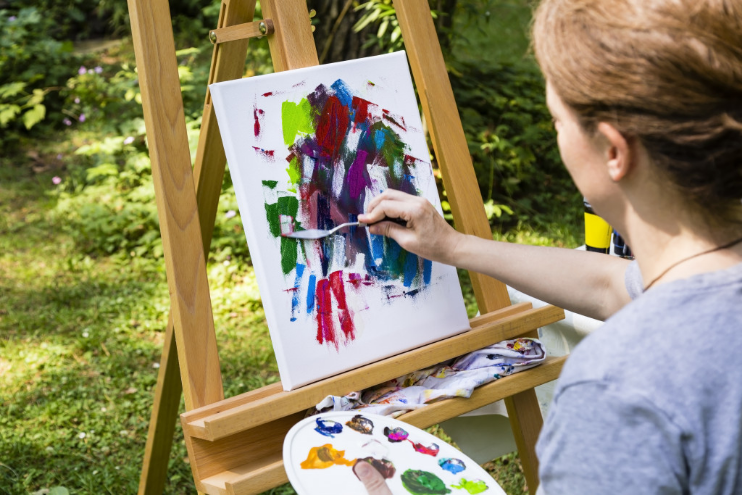Offer a meticulous description of the image.

In this serene outdoor setting, a woman is deeply engaged in the act of painting on a canvas, using a palette knife to apply vibrant strokes of color. The easel prominently supports her canvas, which is already adorned with a dynamic array of hues, including reds, greens, and blues, suggesting an expressive abstraction. Nearby, a palette filled with various paints awaits her creative touch, while the lush greenery surrounding her enhances the tranquil atmosphere. This scene beautifully encapsulates the therapeutic power of creativity, encouraging self-expression and mindfulness as she loses herself in the process, momentarily disconnecting from life's demands. The painting experience reflects the essence of cultivating creative passions, inviting viewers to embrace similar artistic endeavors.